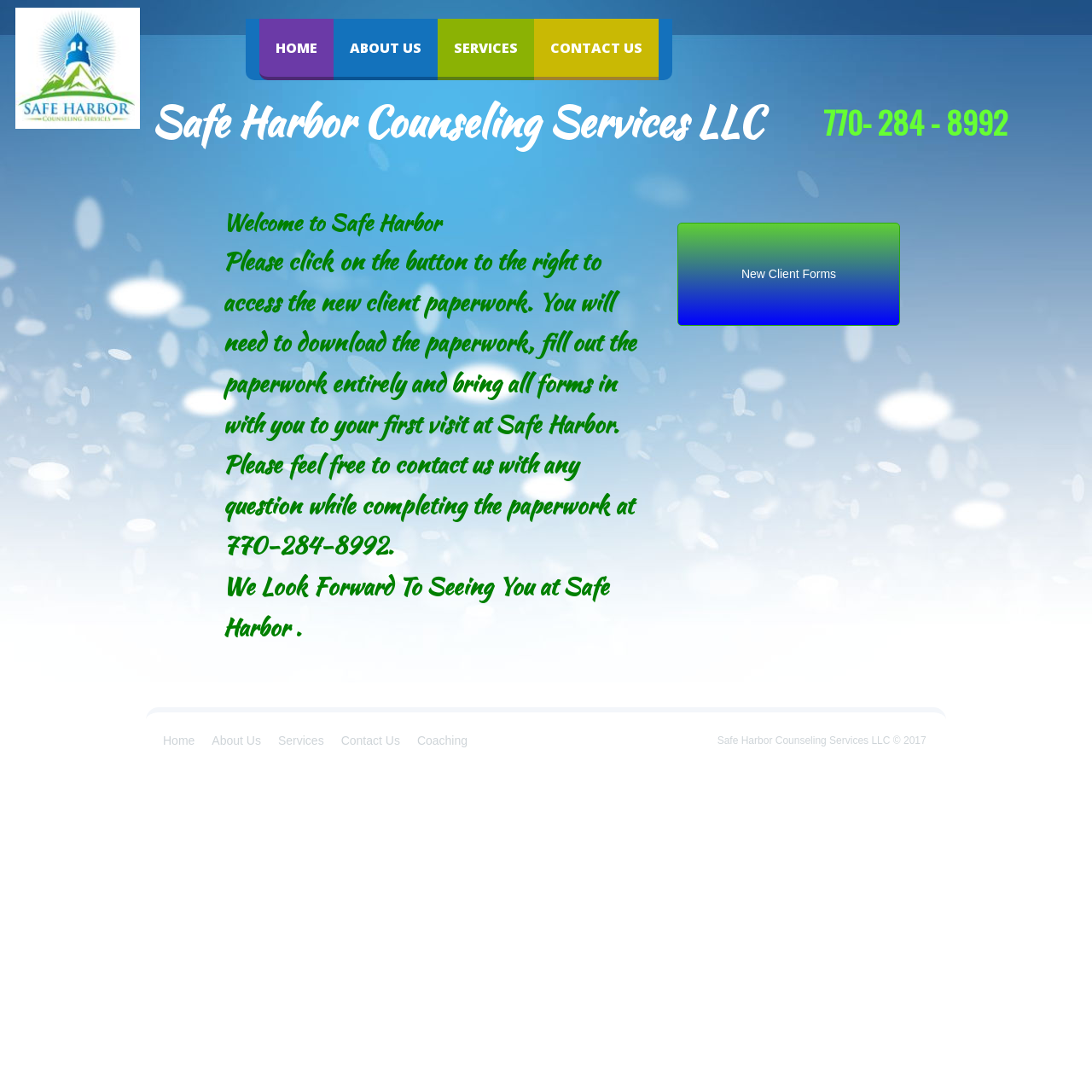Identify the bounding box for the element characterized by the following description: "About Us".

[0.186, 0.672, 0.247, 0.684]